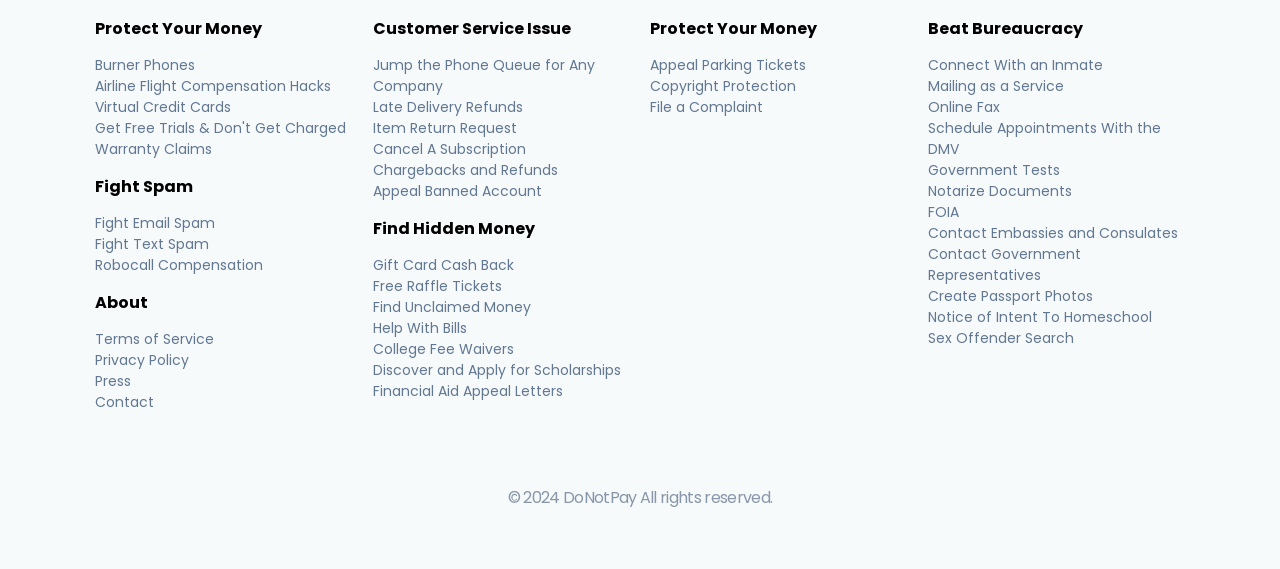What type of services are offered under 'Find Hidden Money'?
Please analyze the image and answer the question with as much detail as possible.

The 'Find Hidden Money' section has multiple links, including 'Gift Card Cash Back', 'Free Raffle Tickets', and 'Find Unclaimed Money'. These links suggest that this section is related to finding and claiming hidden or unclaimed money, and offers services such as gift card cash back and free raffle tickets.